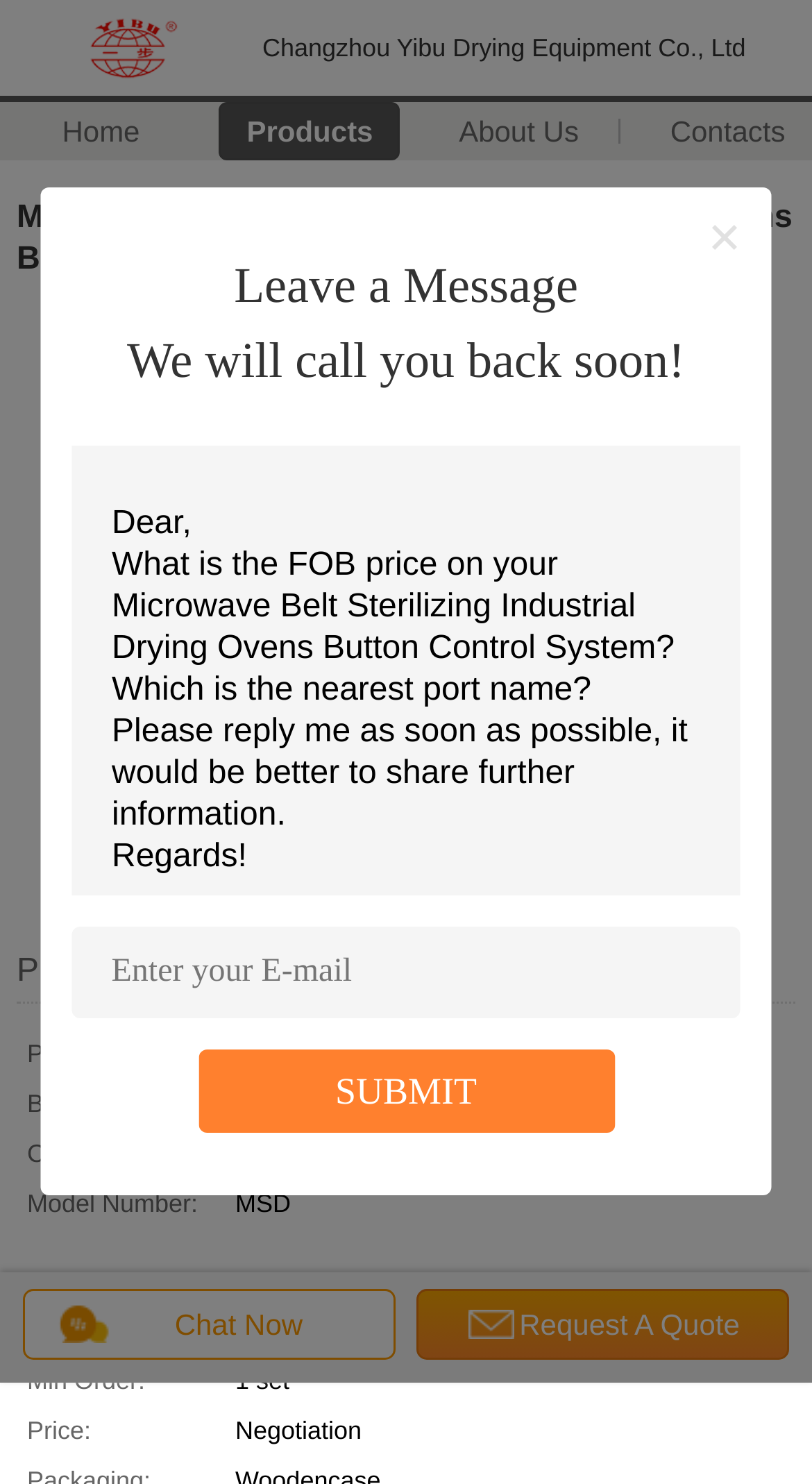Please locate the clickable area by providing the bounding box coordinates to follow this instruction: "Click the Chat Now link".

[0.028, 0.869, 0.488, 0.916]